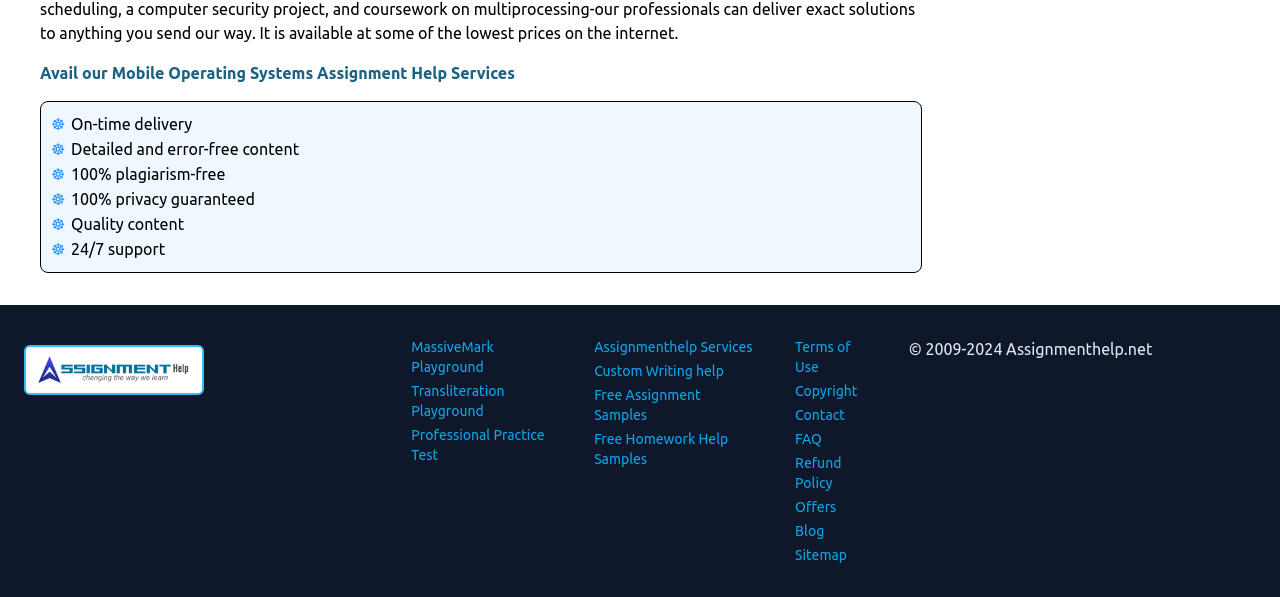Identify the bounding box coordinates for the region to click in order to carry out this instruction: "Click on Assignmenthelp Services". Provide the coordinates using four float numbers between 0 and 1, formatted as [left, top, right, bottom].

[0.464, 0.568, 0.588, 0.595]